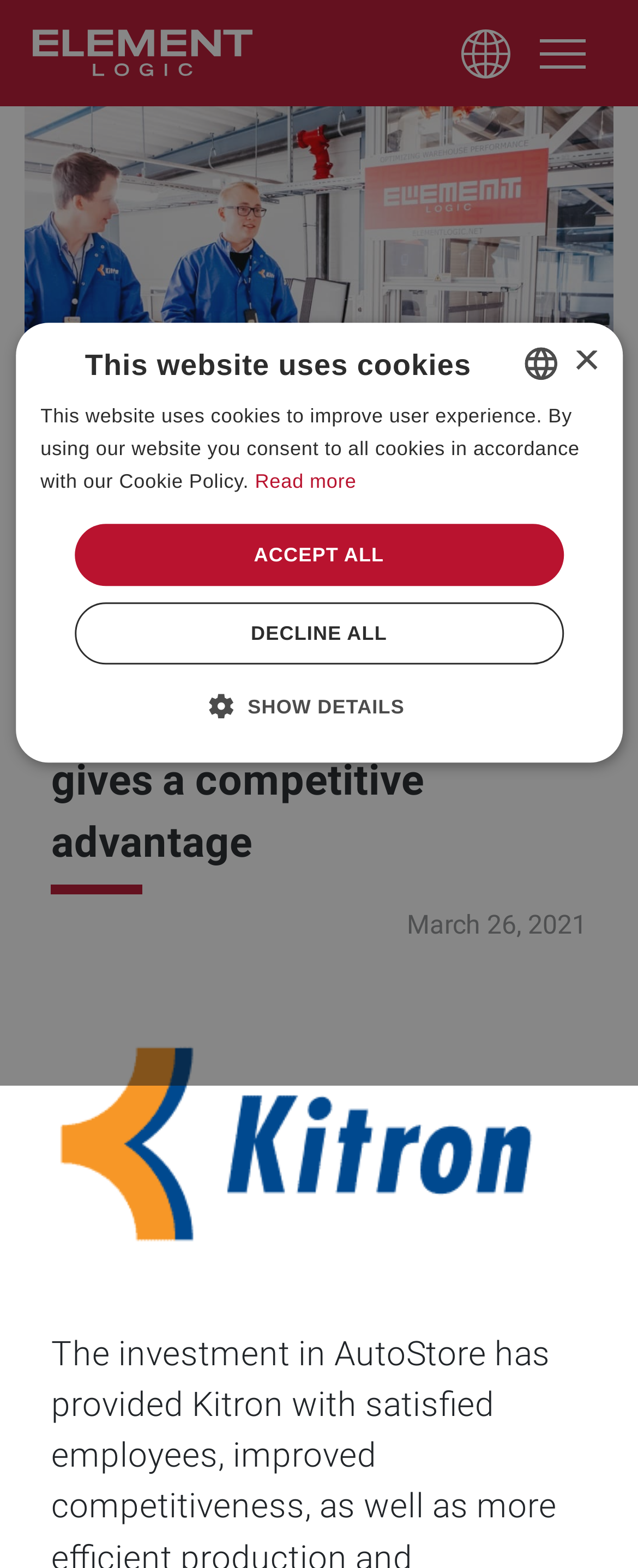What is the name of the company in the logo?
Based on the visual information, provide a detailed and comprehensive answer.

I found the logo image with the text 'Logo' and its corresponding image description is 'Element Logic | Optimizing warehouse performance', so the name of the company in the logo is Element Logic.